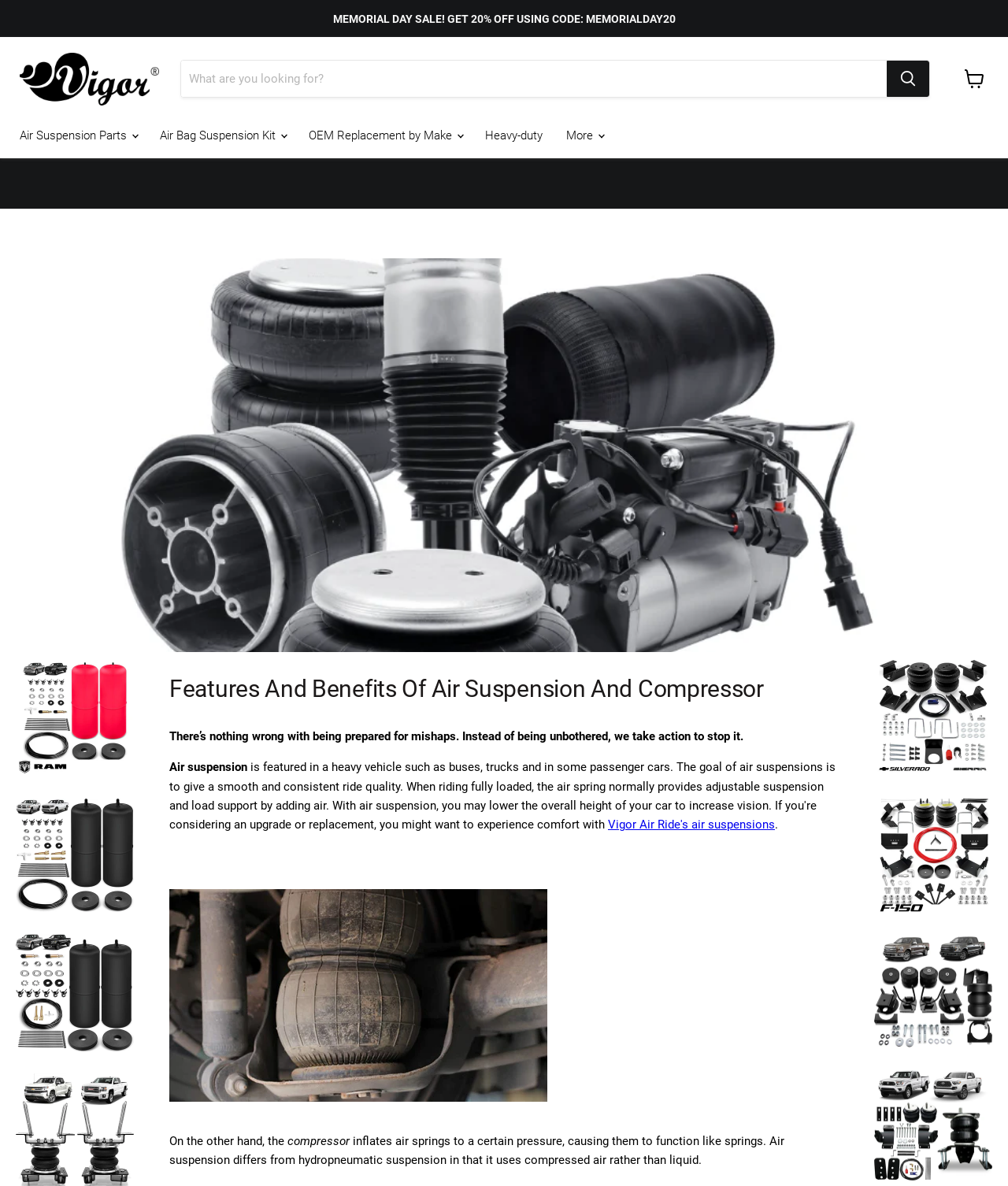Give the bounding box coordinates for this UI element: "Blog". The coordinates should be four float numbers between 0 and 1, arranged as [left, top, right, bottom].

None